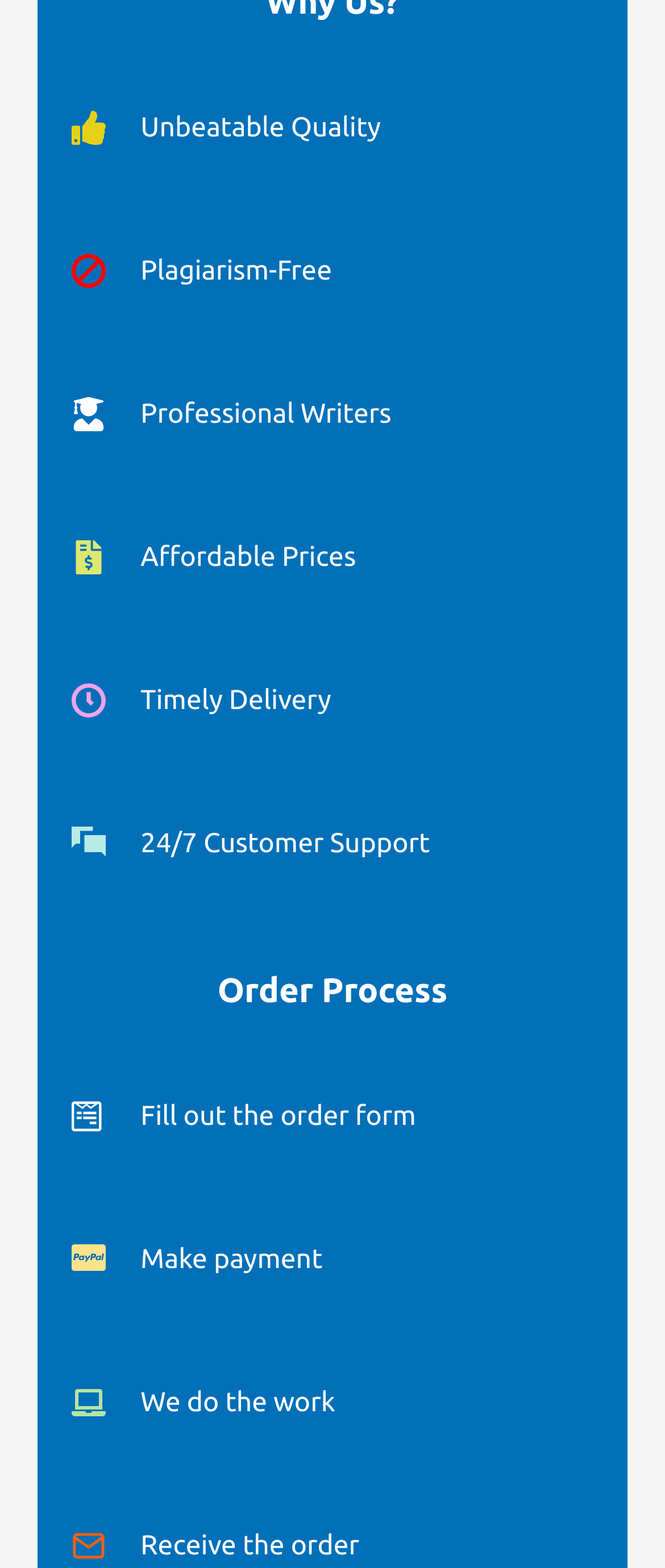Determine the coordinates of the bounding box for the clickable area needed to execute this instruction: "learn about the order process".

[0.327, 0.619, 0.673, 0.644]